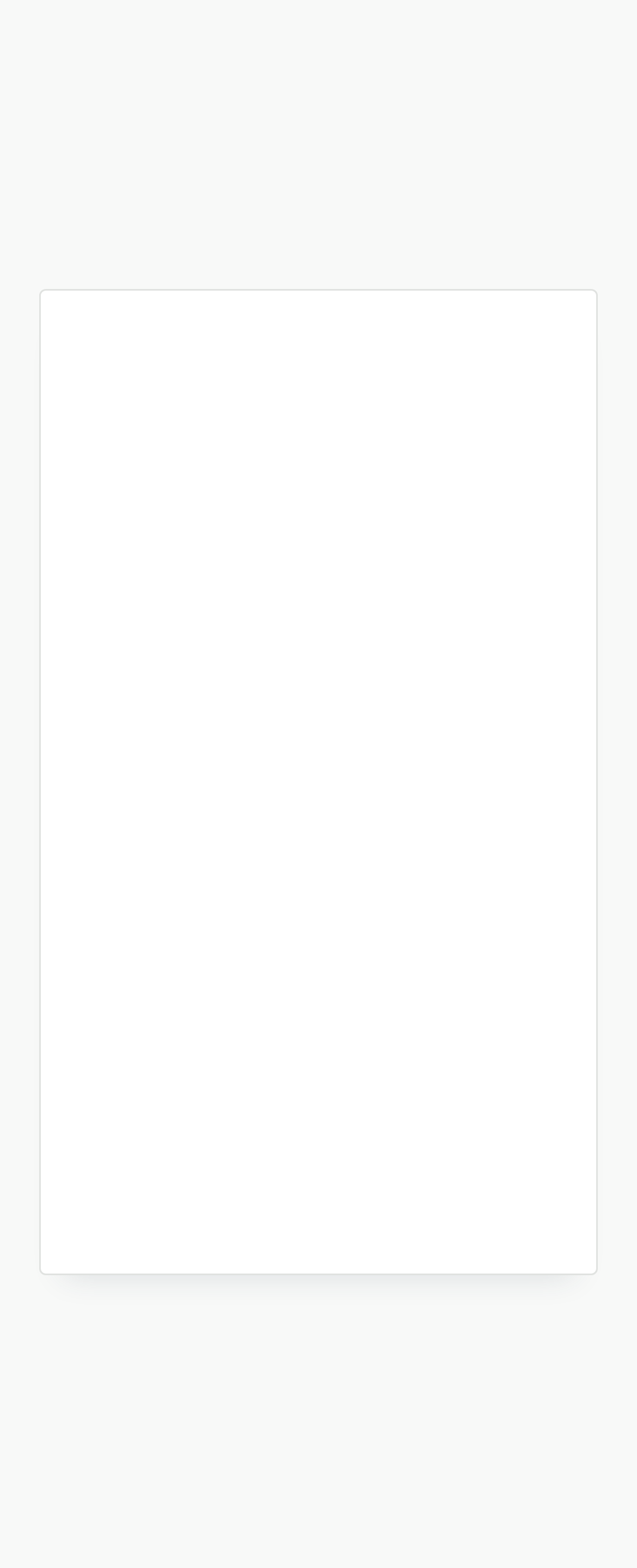Identify the bounding box coordinates of the element to click to follow this instruction: 'Go to page 2'. Ensure the coordinates are four float values between 0 and 1, provided as [left, top, right, bottom].

[0.31, 0.341, 0.333, 0.357]